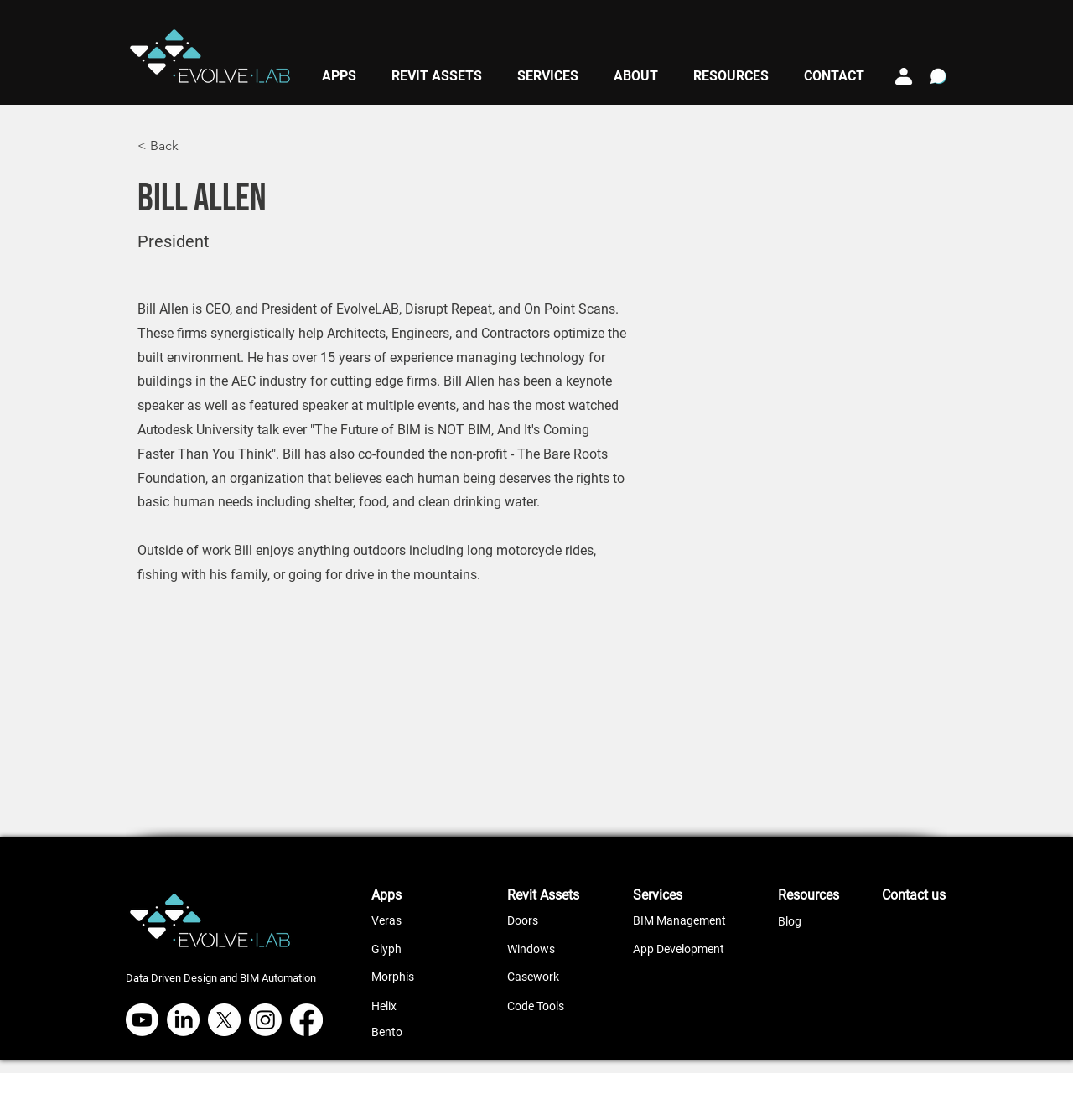Locate the bounding box coordinates of the region to be clicked to comply with the following instruction: "Go to the 'CONTACT' page". The coordinates must be four float numbers between 0 and 1, in the form [left, top, right, bottom].

[0.733, 0.053, 0.822, 0.082]